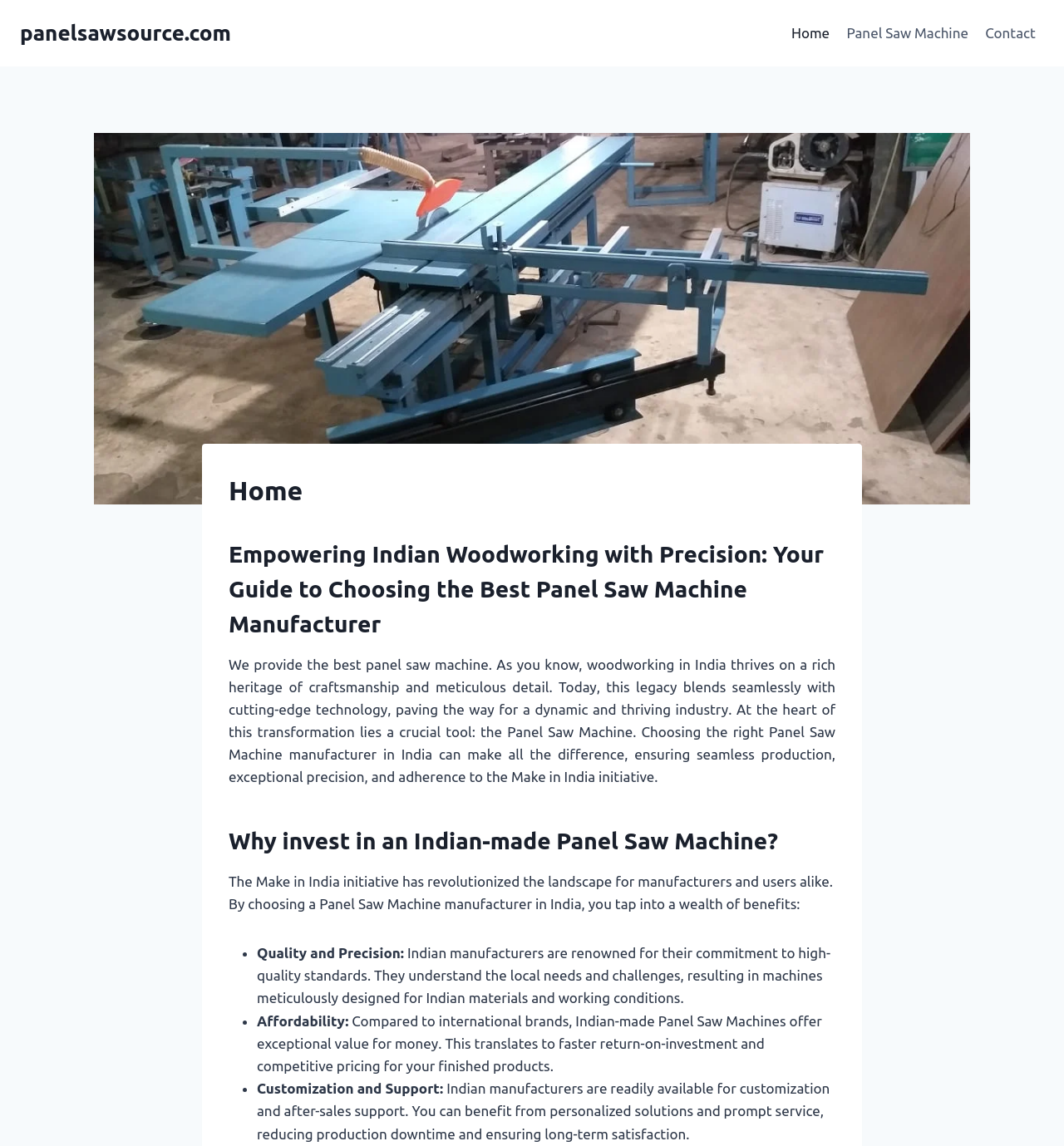Generate a thorough caption that explains the contents of the webpage.

This webpage is a guide to choosing the best panel saw machine manufacturer. At the top left, there is a link to "panelsawsource.com". On the top right, there is a primary navigation menu with three links: "Home", "Panel Saw Machine", and "Contact". Below the navigation menu, there is a large image of a panel saw machine manufacturer, which takes up most of the width of the page.

Above the image, there is a header section with a heading that reads "Empowering Indian Woodworking with Precision: Your Guide to Choosing the Best Panel Saw Machine Manufacturer". Below the image, there is a block of text that introduces the importance of panel saw machines in Indian woodworking and the benefits of choosing the right manufacturer.

The text is divided into sections, with headings that ask questions such as "Why invest in an Indian-made Panel Saw Machine?" and "What are the benefits of choosing an Indian manufacturer?". The benefits are listed in bullet points, including quality and precision, affordability, and customization and support. Each benefit is explained in a short paragraph.

Overall, the webpage is a informative guide that provides an introduction to the importance of panel saw machines in Indian woodworking and the benefits of choosing an Indian manufacturer.